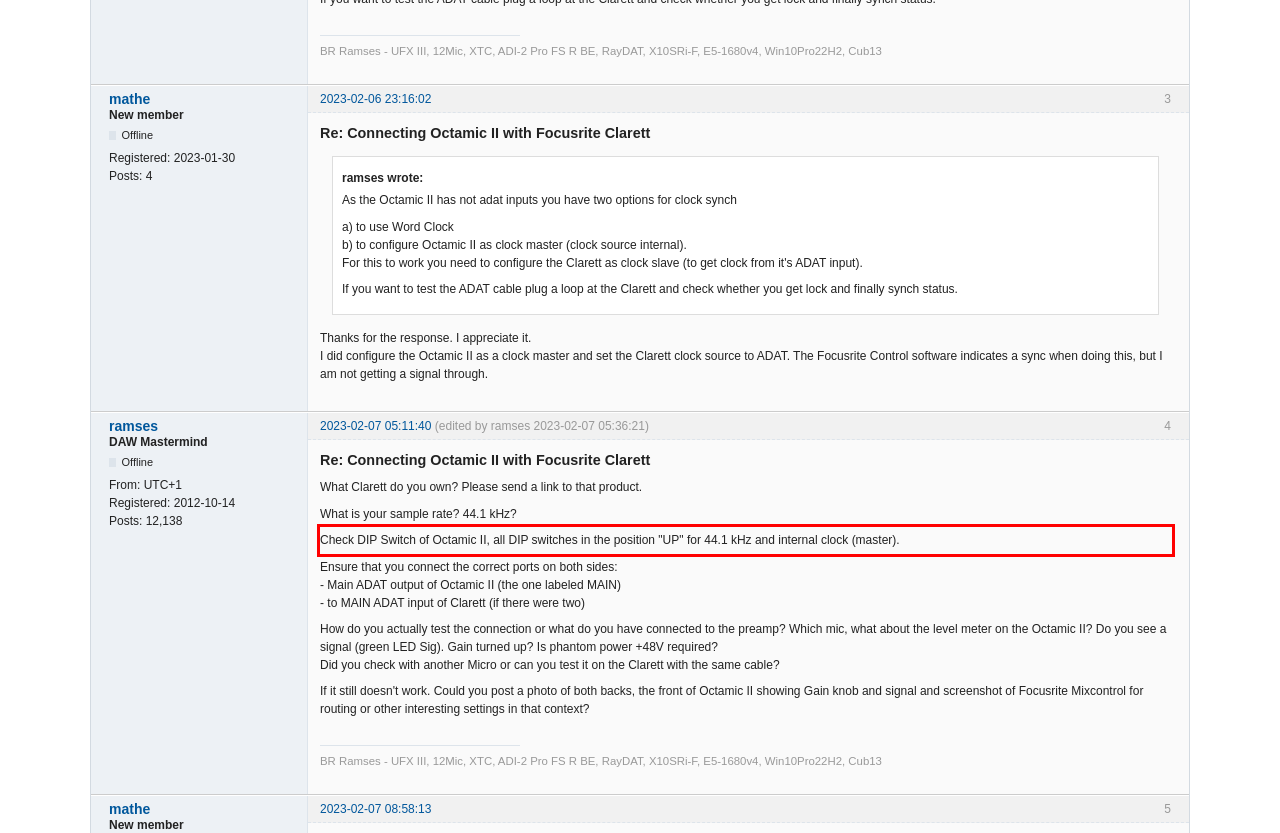Examine the screenshot of the webpage, locate the red bounding box, and perform OCR to extract the text contained within it.

Check DIP Switch of Octamic II, all DIP switches in the position "UP" for 44.1 kHz and internal clock (master).